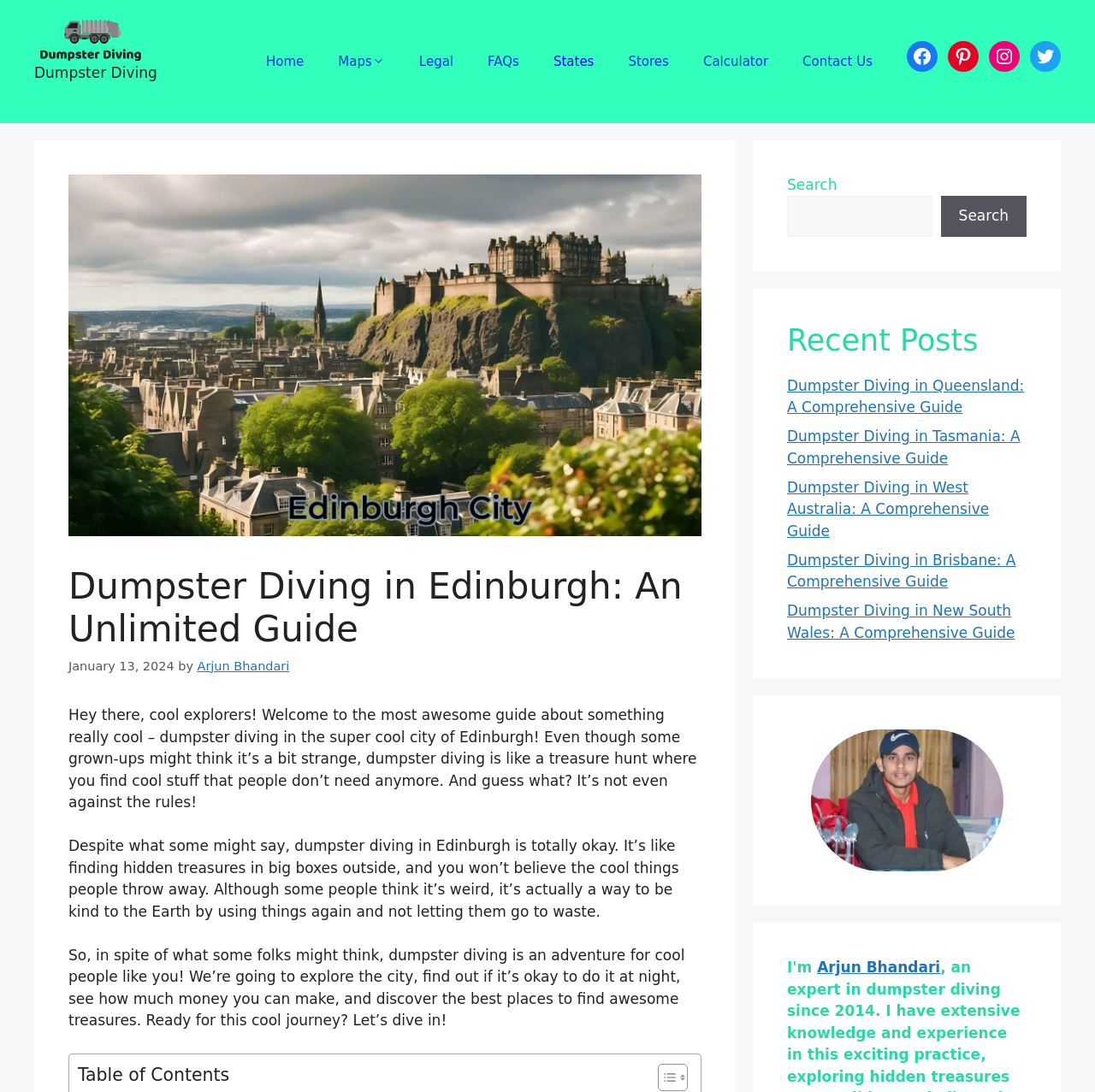Pinpoint the bounding box coordinates of the element to be clicked to execute the instruction: "Search for something".

[0.719, 0.179, 0.851, 0.217]